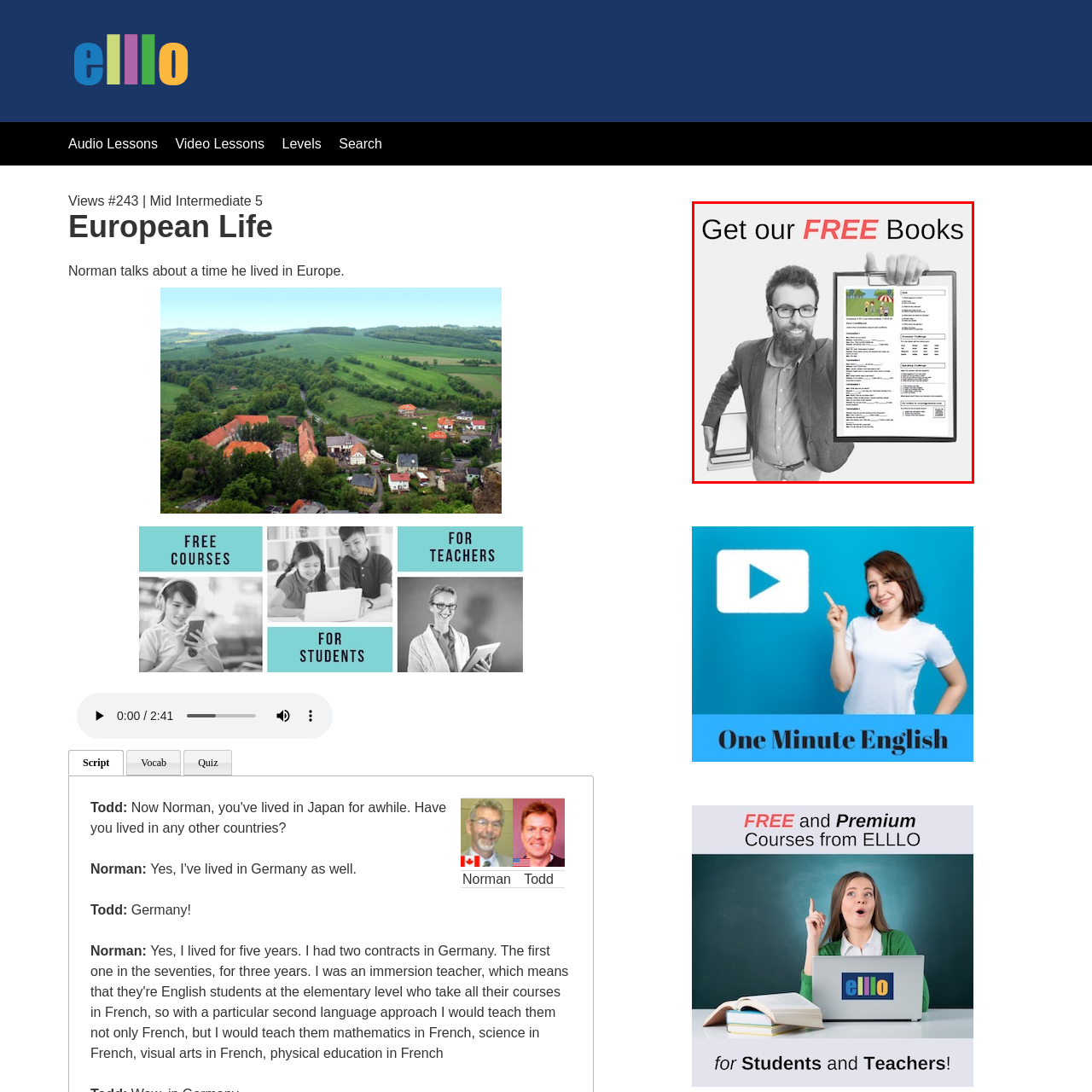Analyze the picture enclosed by the red bounding box and provide a single-word or phrase answer to this question:
What is the tone of the man's expression?

Excitement and encouragement